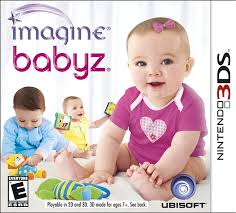What is the platform compatibility of the game?
Please provide a single word or phrase in response based on the screenshot.

Nintendo 3DS